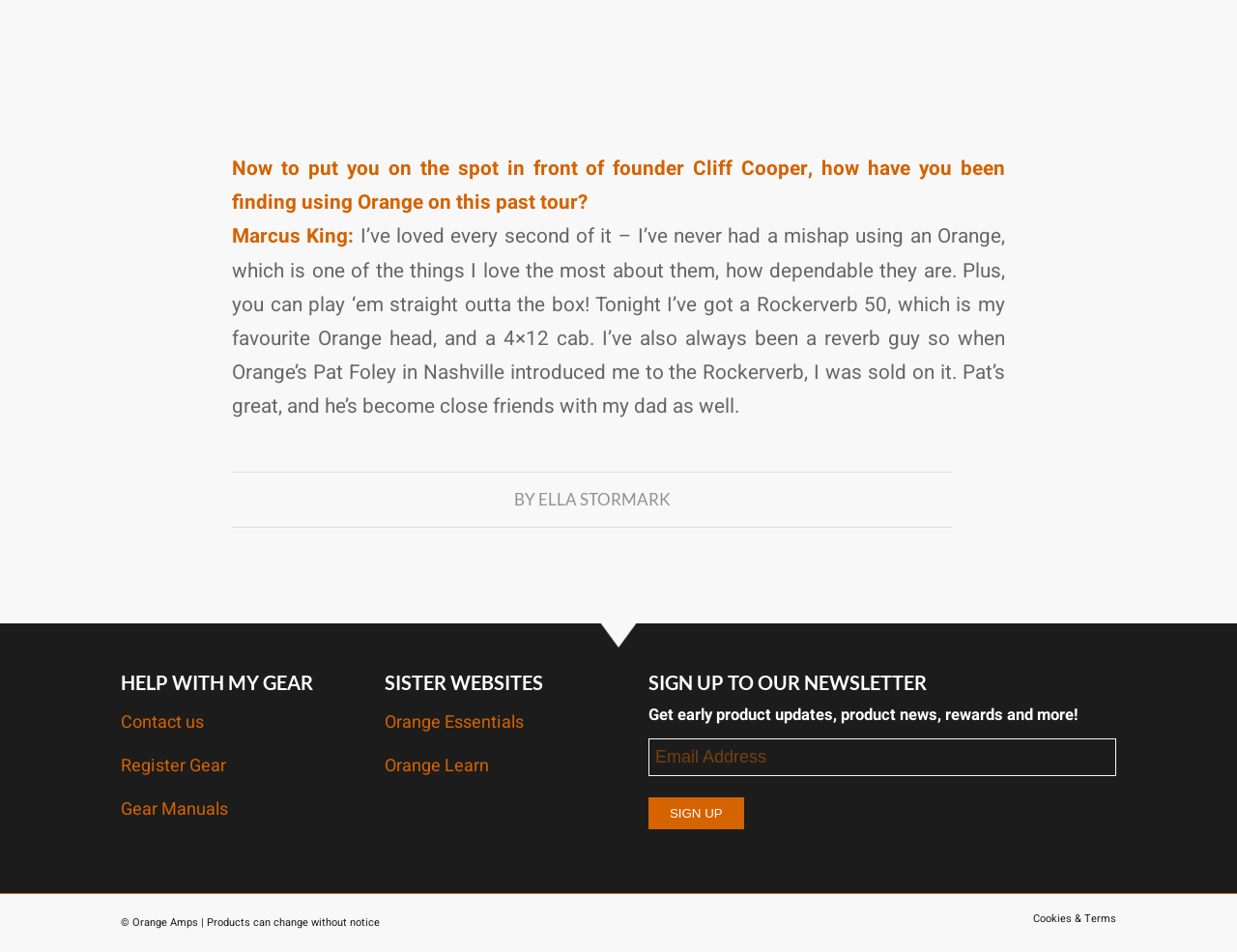Pinpoint the bounding box coordinates of the clickable element to carry out the following instruction: "Register your gear."

[0.098, 0.79, 0.183, 0.818]